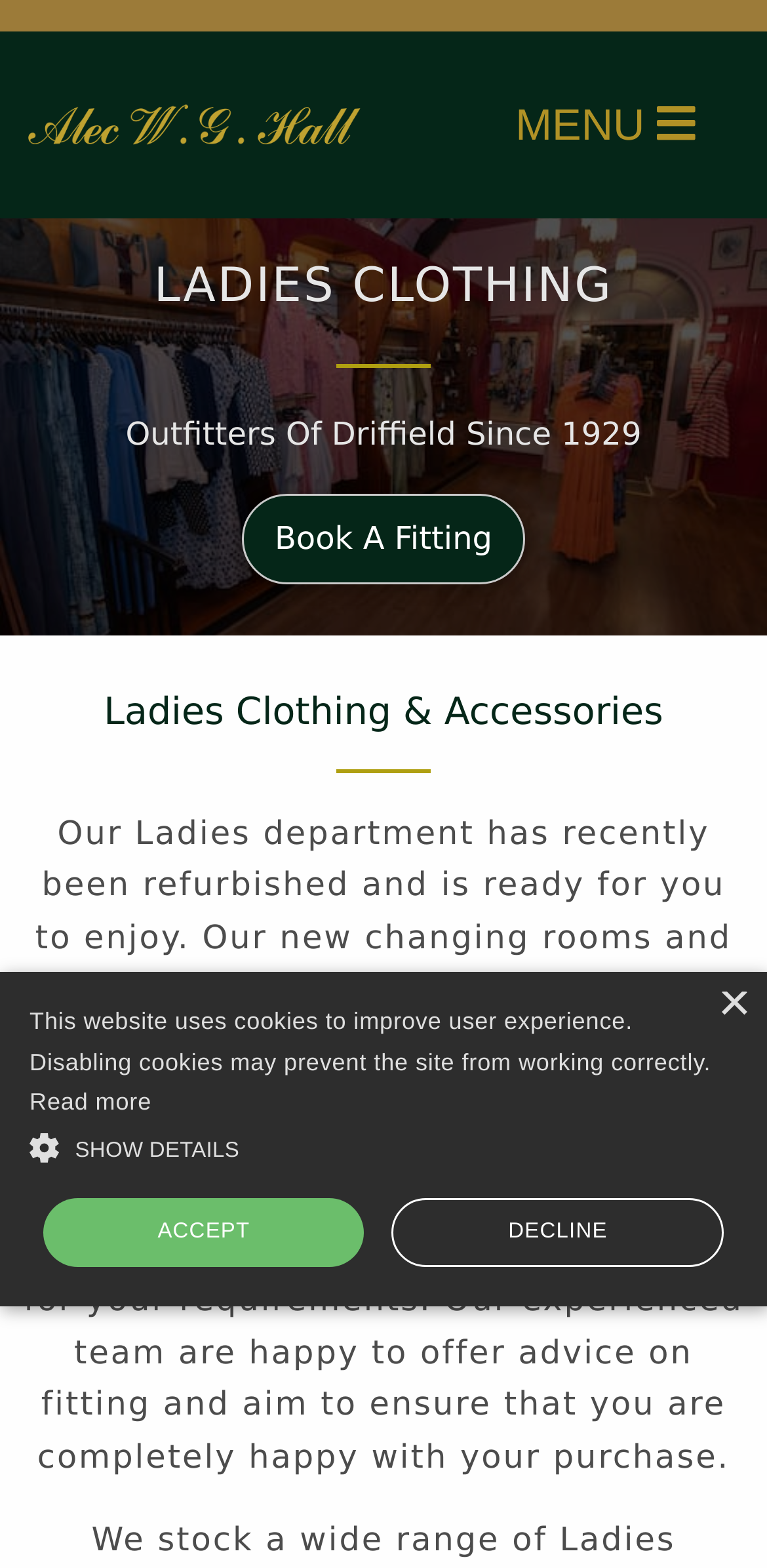Determine the bounding box coordinates of the clickable region to follow the instruction: "Close the alert".

[0.936, 0.633, 0.974, 0.651]